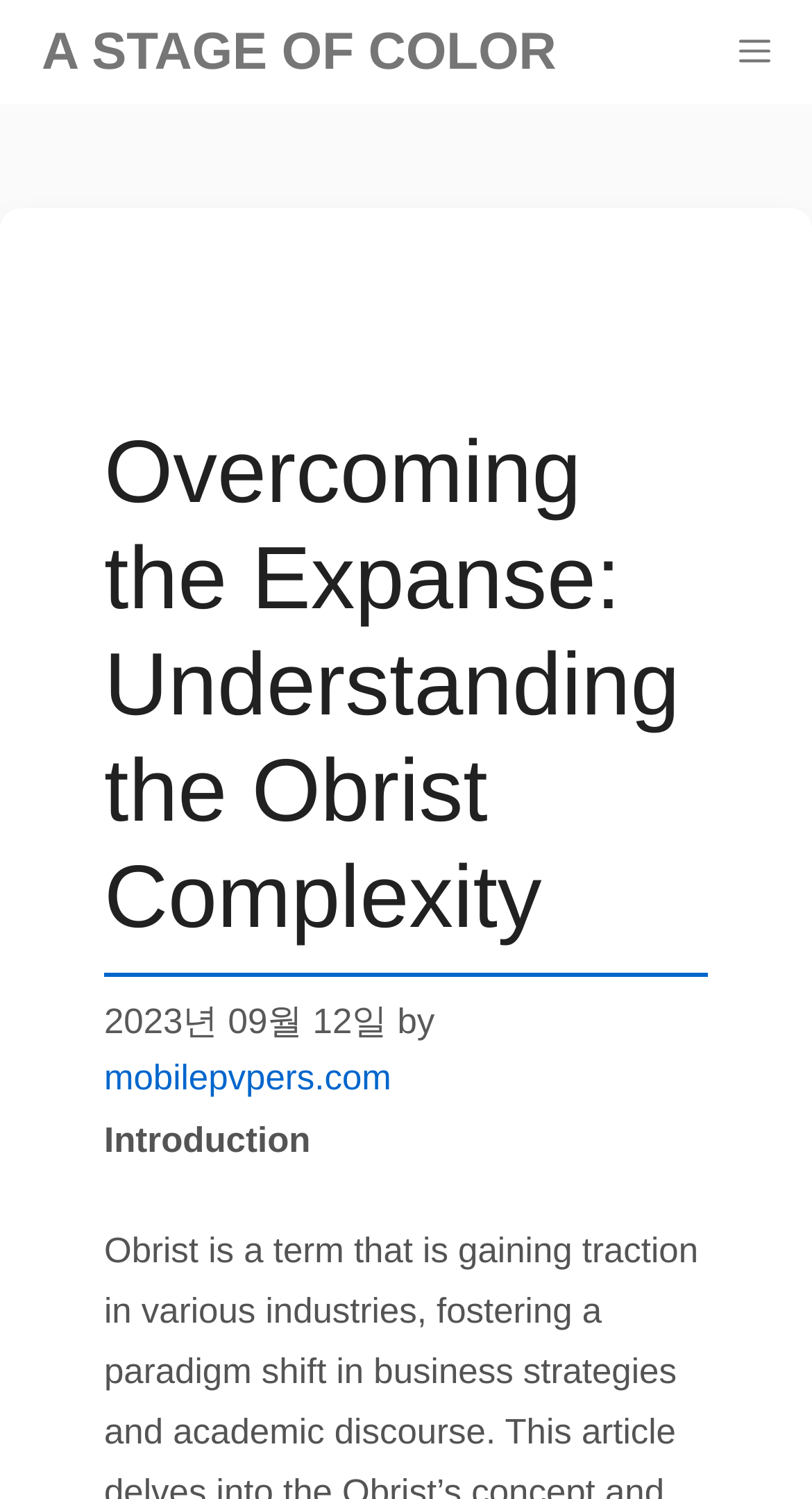Identify and provide the text of the main header on the webpage.

Overcoming the Expanse: Understanding the Obrist Complexity